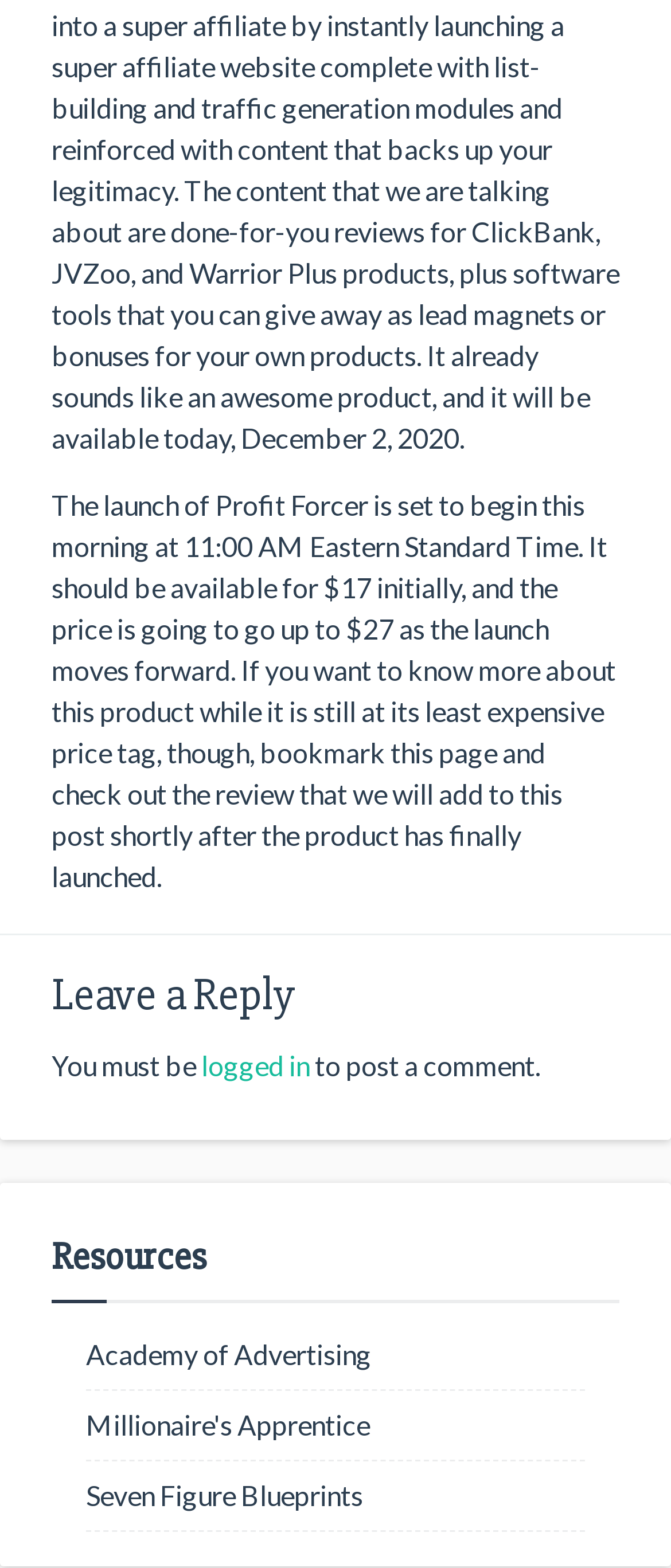From the details in the image, provide a thorough response to the question: What is required to post a comment?

According to the text, it is necessary to be logged in to post a comment, as indicated by the sentence 'You must be logged in to post a comment'.